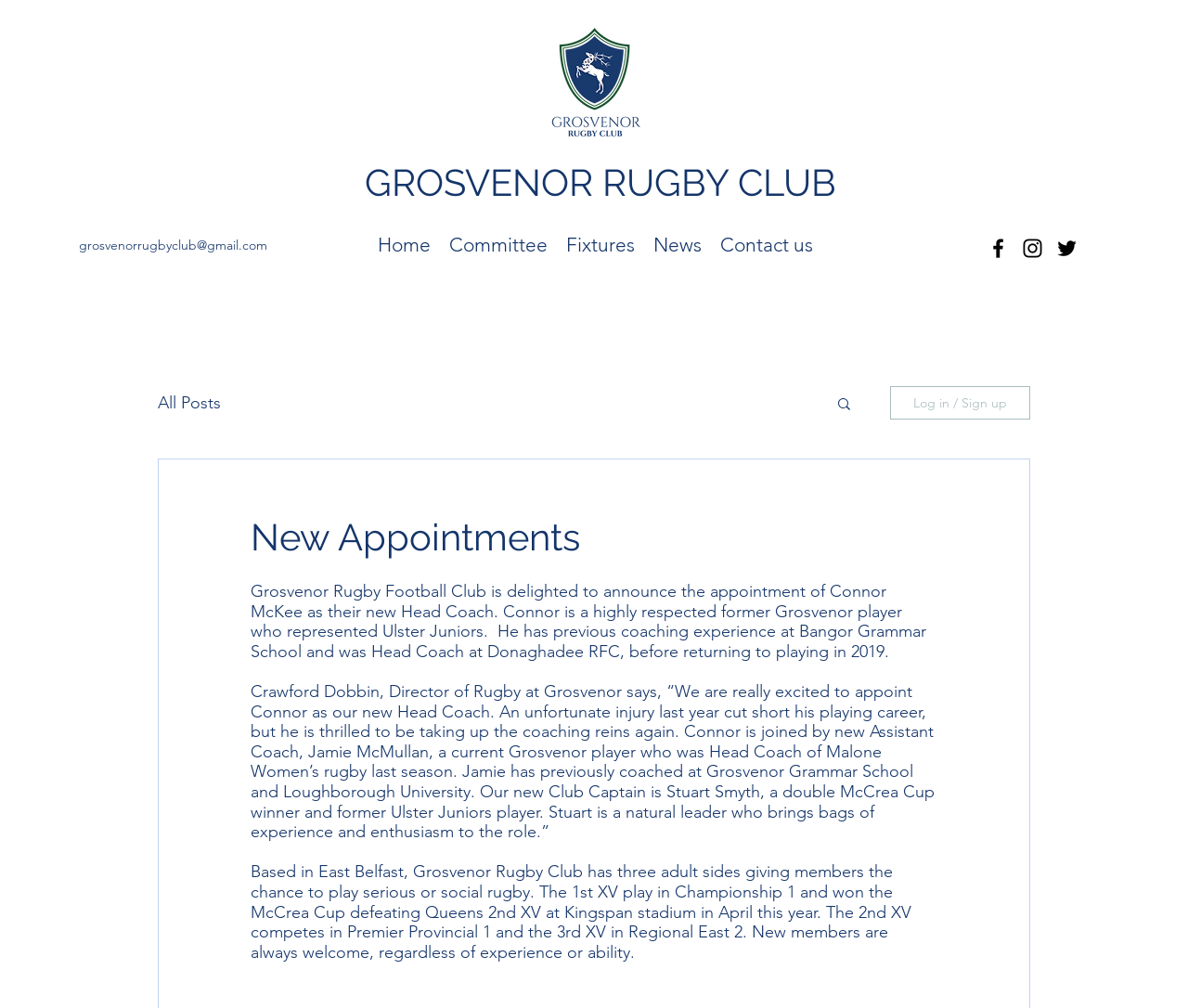Please determine the bounding box coordinates of the element's region to click in order to carry out the following instruction: "Visit the Home page". The coordinates should be four float numbers between 0 and 1, i.e., [left, top, right, bottom].

[0.31, 0.229, 0.37, 0.257]